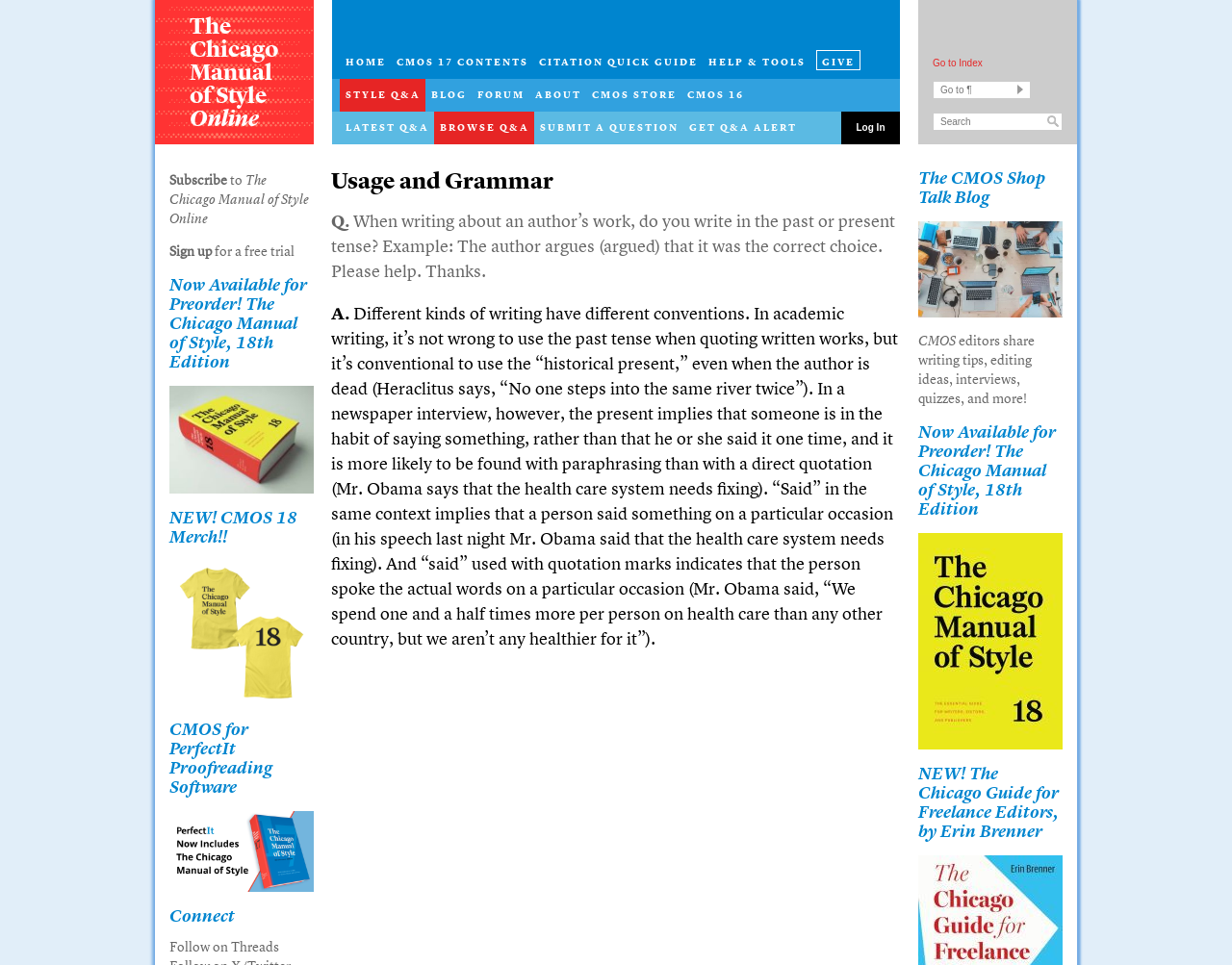Provide a thorough and detailed response to the question by examining the image: 
What is the name of the online style guide?

Based on the webpage, I found a link with the text 'The Chicago Manual of Style Online' which suggests that this is the name of the online style guide.